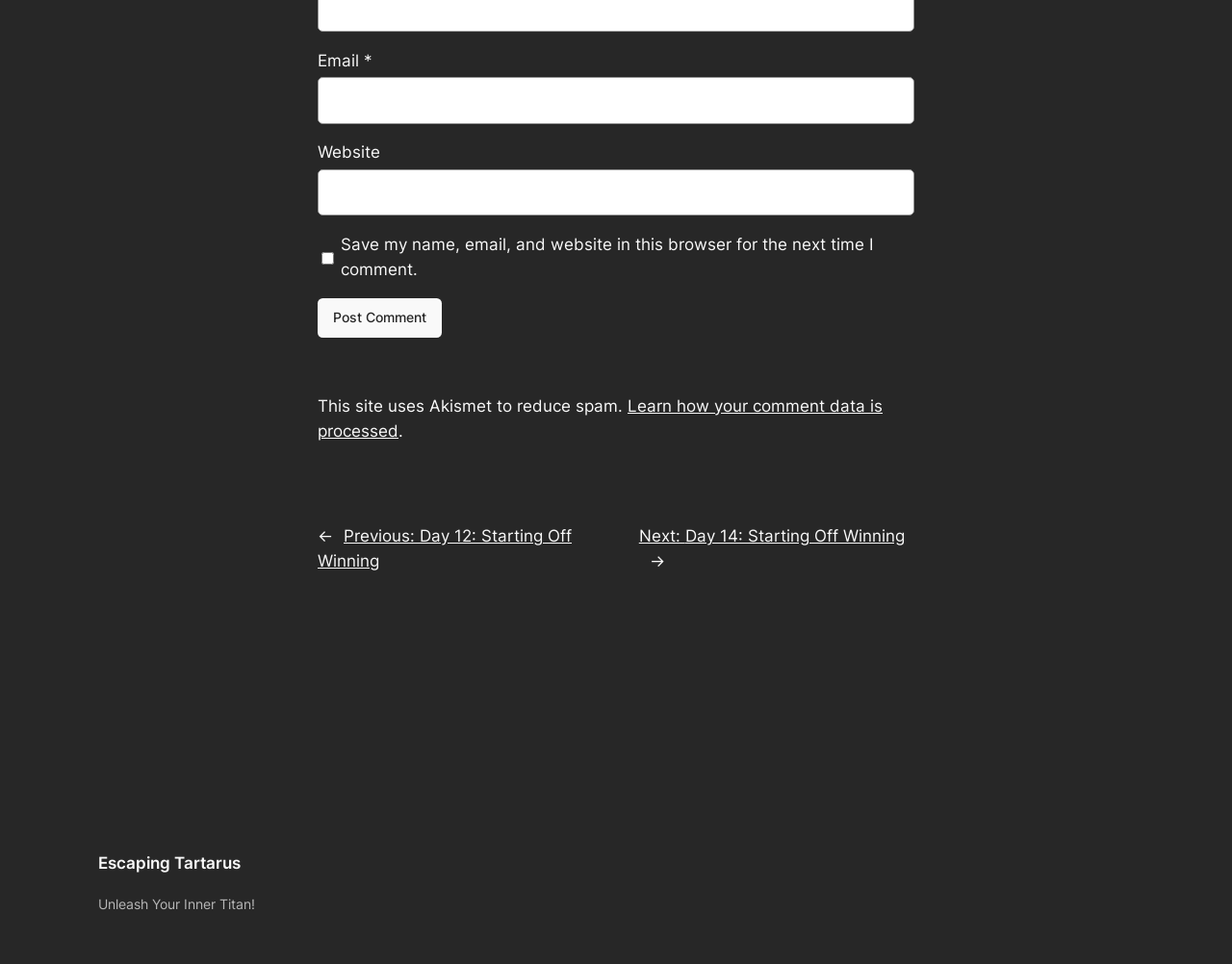Determine the bounding box coordinates of the region that needs to be clicked to achieve the task: "Learn how comment data is processed".

[0.258, 0.411, 0.716, 0.457]